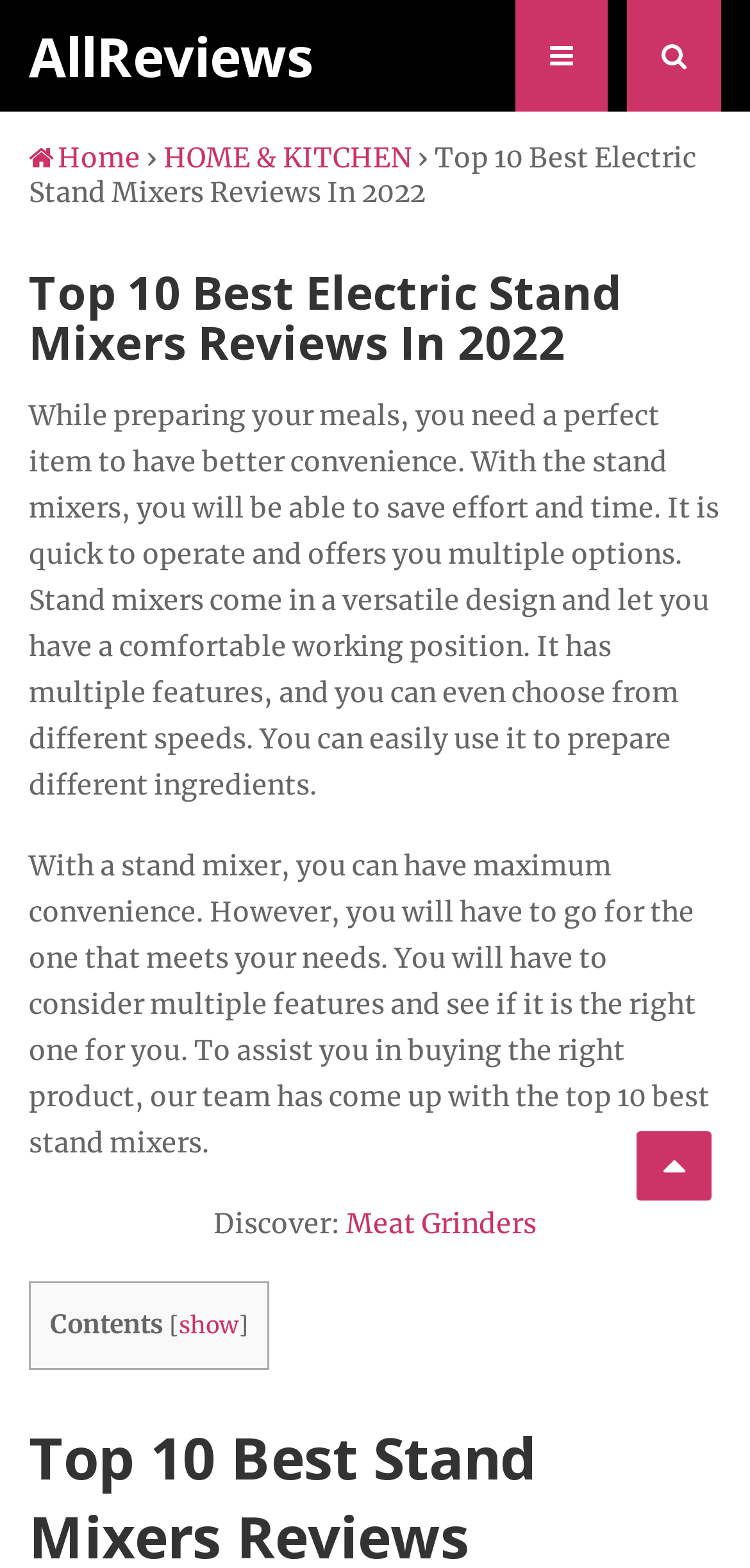What is the main purpose of a stand mixer?
Using the image, provide a concise answer in one word or a short phrase.

Save effort and time